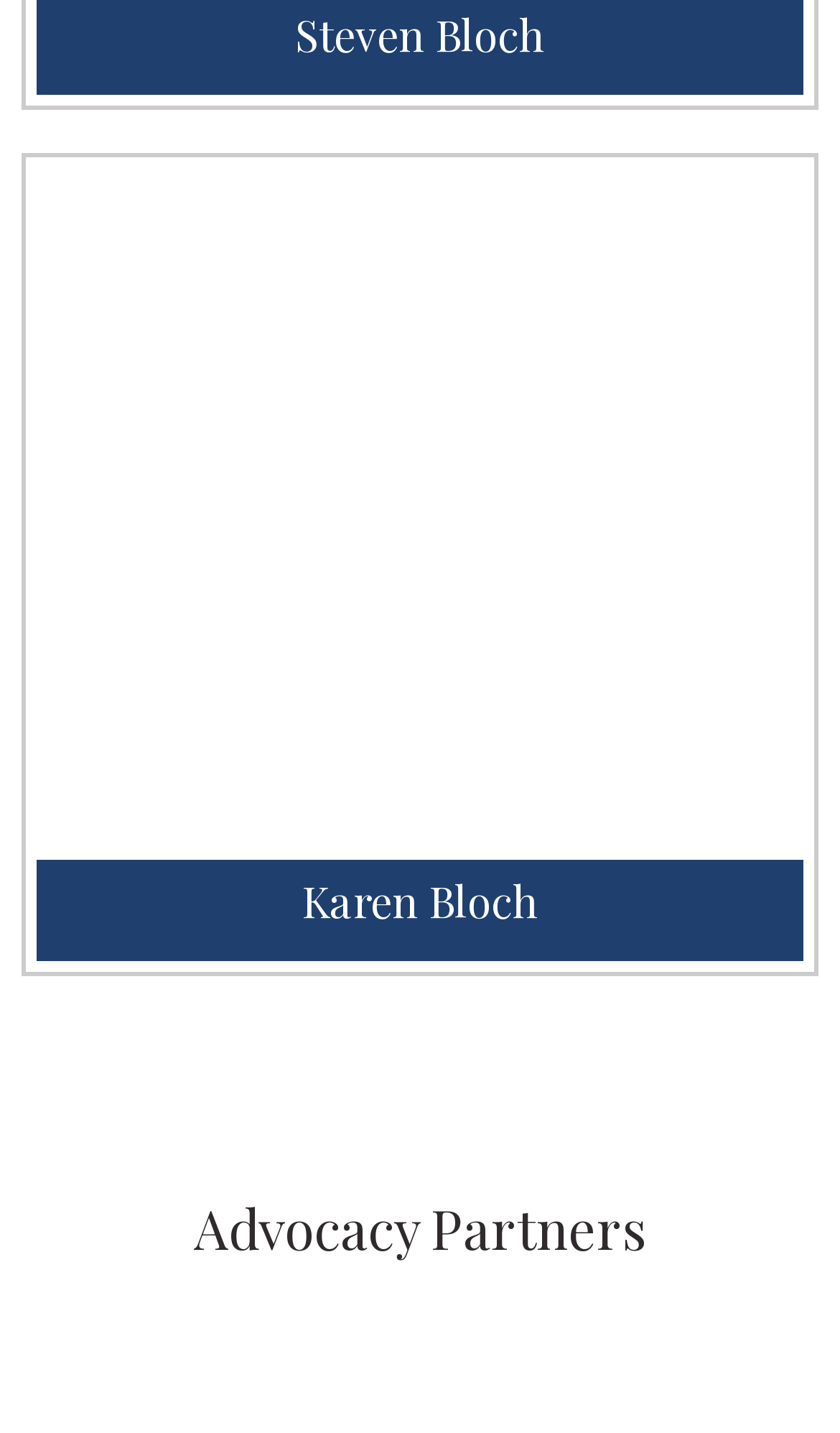What is the name of the advocacy partner mentioned on this webpage?
Please describe in detail the information shown in the image to answer the question.

I looked for the text associated with the heading 'Advocacy Partners' and found the link 'Alcalde & Fay', which is the name of the advocacy partner mentioned on this webpage.